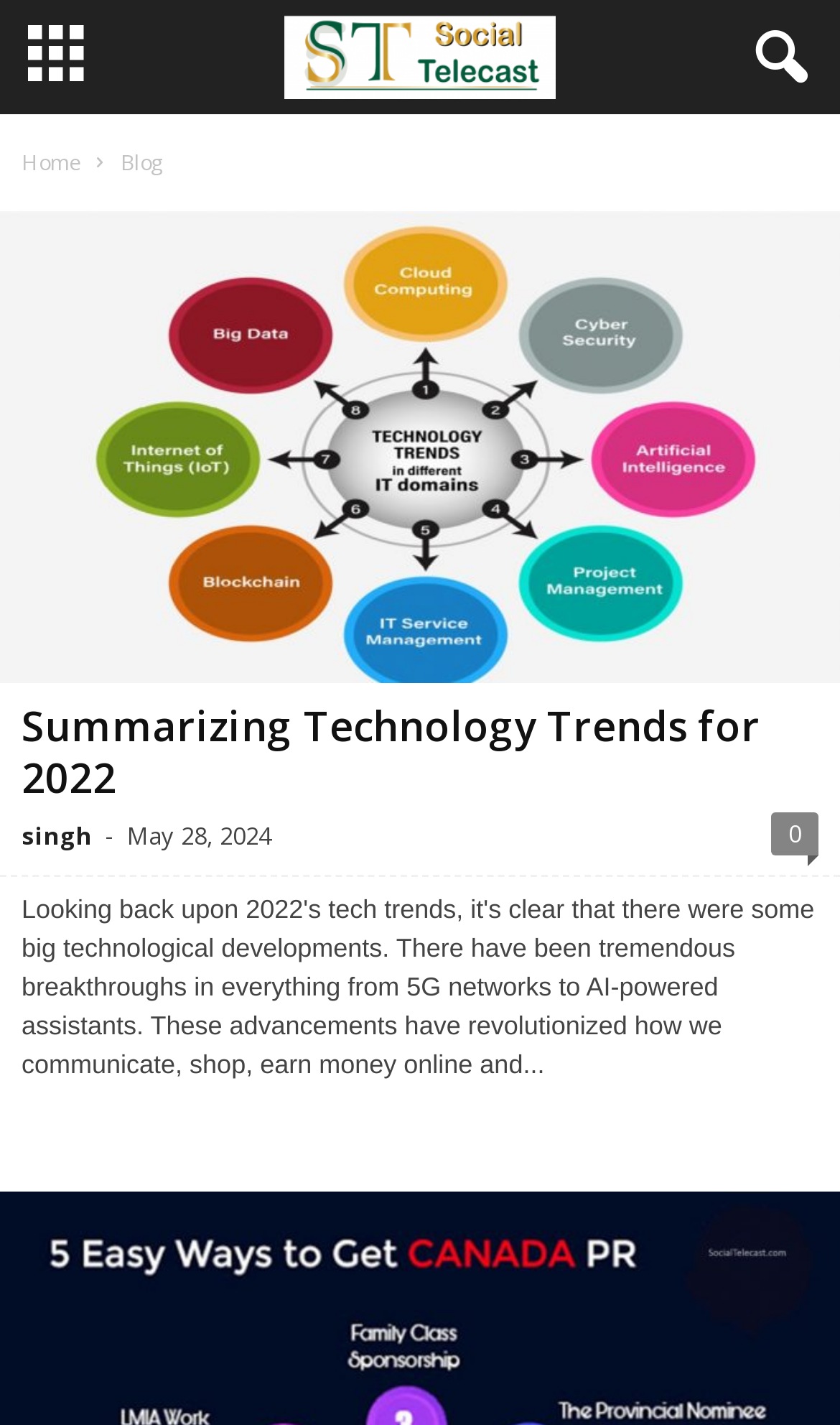What is the title of the blog post?
Please look at the screenshot and answer in one word or a short phrase.

Summarizing Technology Trends for 2022